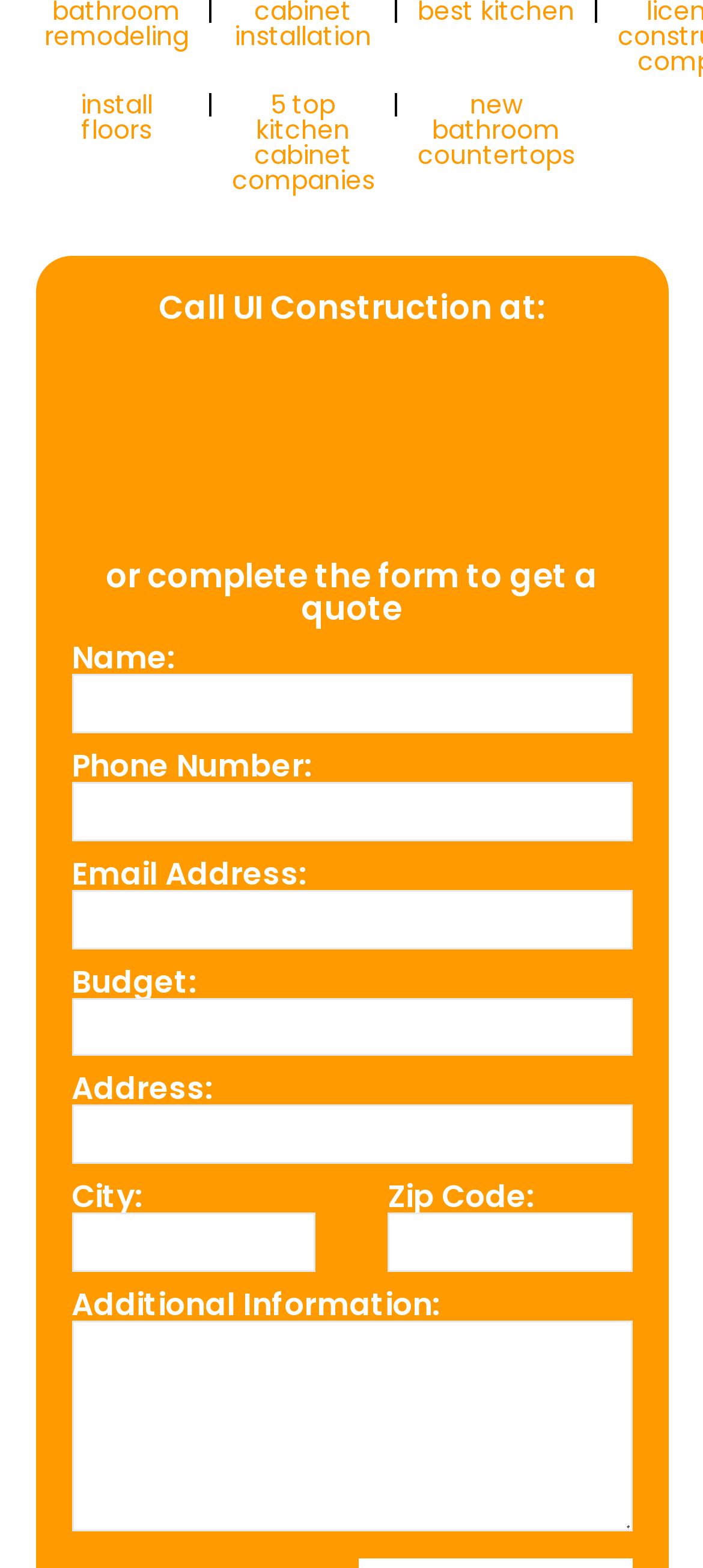What is the phone number to call UI Construction?
Please provide a comprehensive answer based on the information in the image.

I found the phone number by looking at the gridcell element with the text 'Call UI Construction at:' and its corresponding link element with the phone number '(954) 526-4711'.